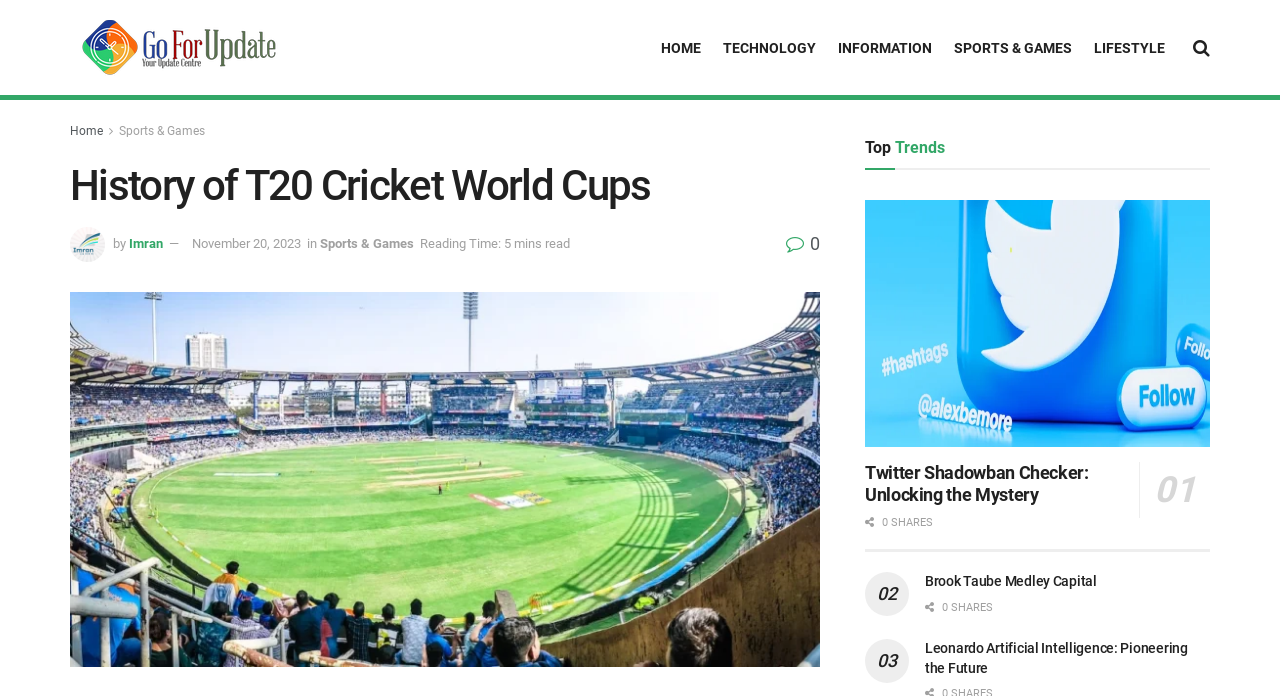Find the bounding box coordinates of the clickable element required to execute the following instruction: "Visit the 'Sports & Games' section". Provide the coordinates as four float numbers between 0 and 1, i.e., [left, top, right, bottom].

[0.745, 0.048, 0.838, 0.088]